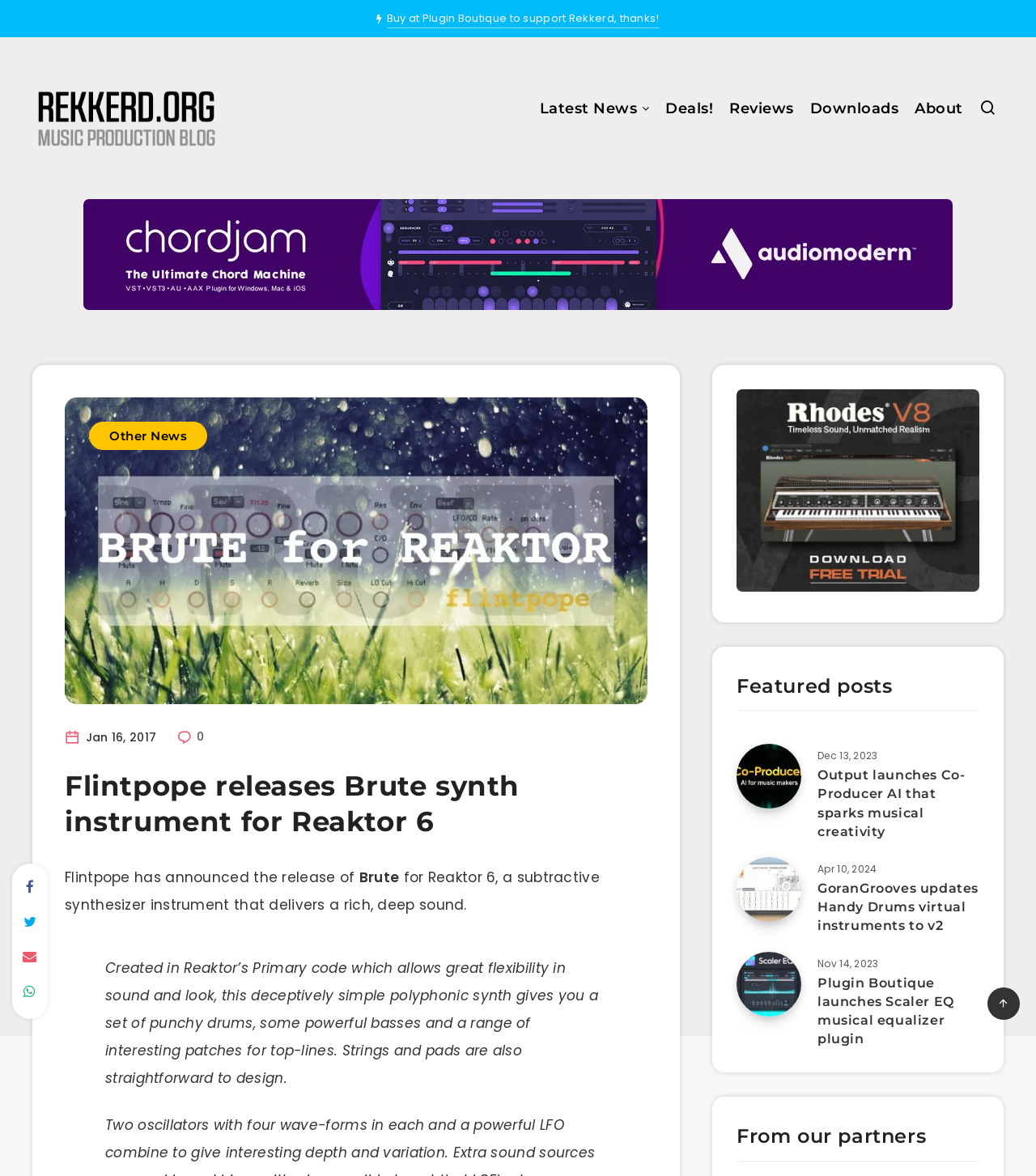Identify the bounding box coordinates of the element that should be clicked to fulfill this task: "Check the 'Latest News' section". The coordinates should be provided as four float numbers between 0 and 1, i.e., [left, top, right, bottom].

[0.521, 0.083, 0.615, 0.105]